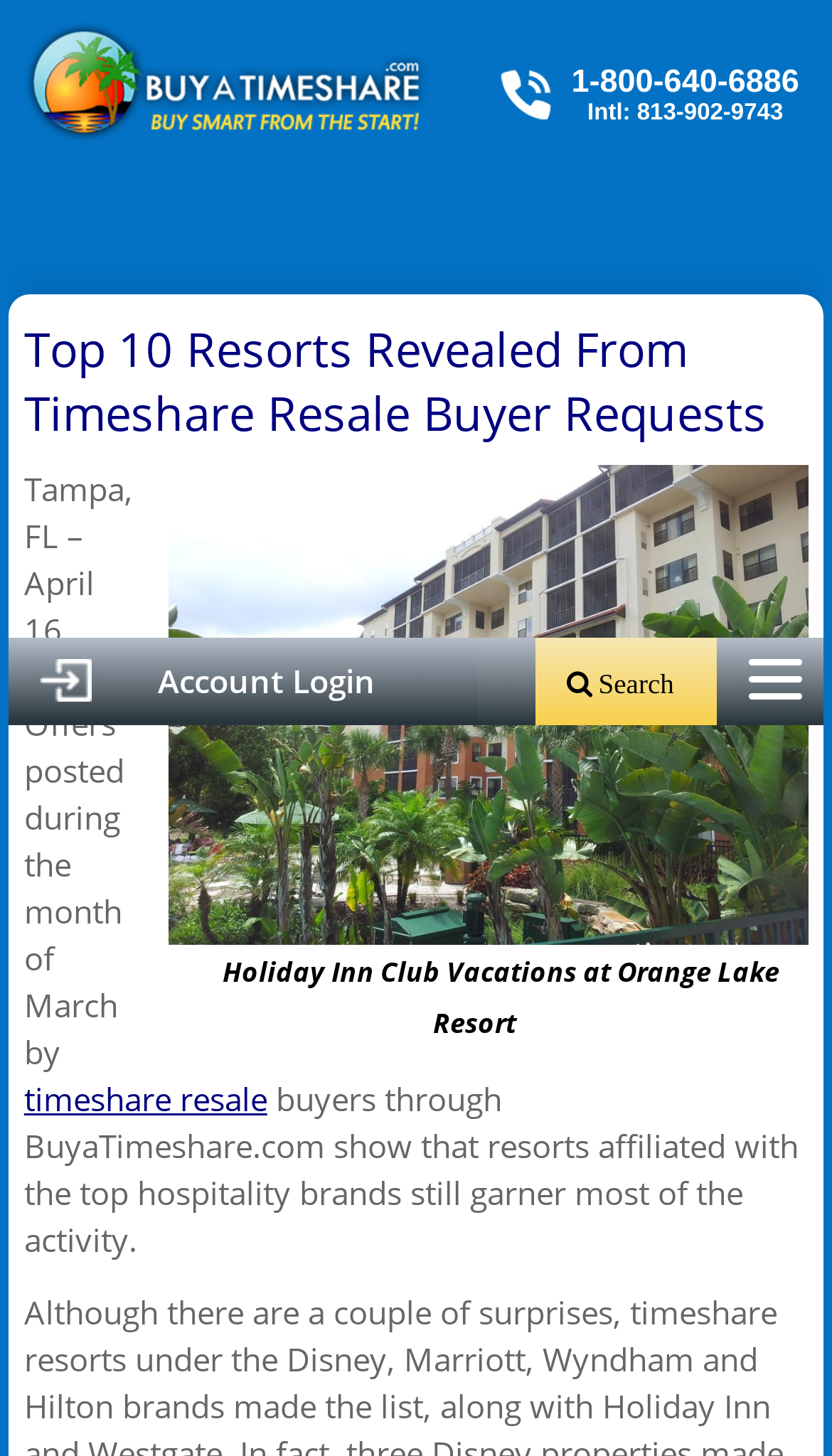Using the provided element description "timeshare resale", determine the bounding box coordinates of the UI element.

[0.029, 0.627, 0.321, 0.657]